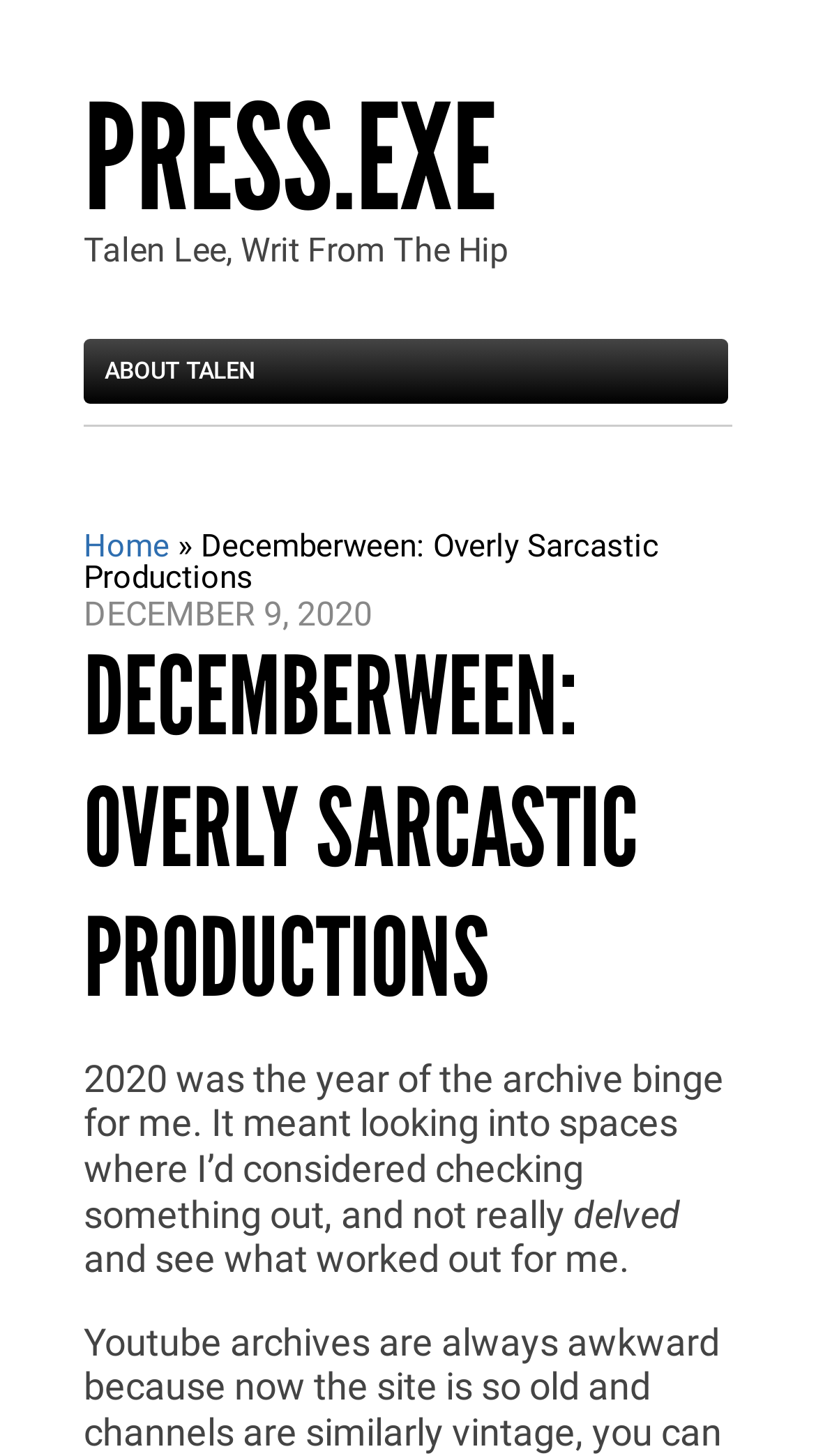Respond concisely with one word or phrase to the following query:
What is the author's name?

Talen Lee